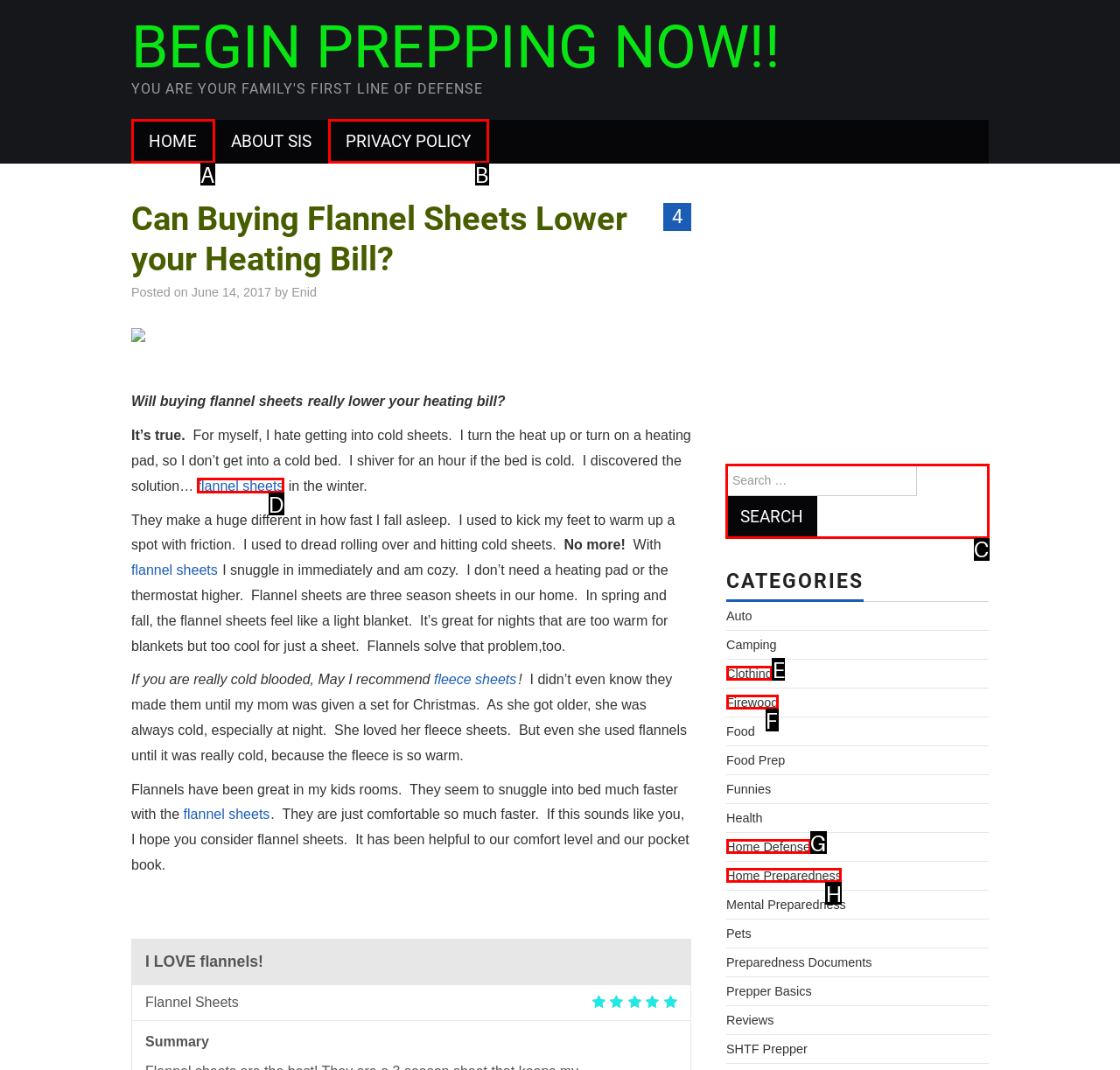Identify the letter of the UI element you need to select to accomplish the task: Click on the 'NEW HERE?' link.
Respond with the option's letter from the given choices directly.

None